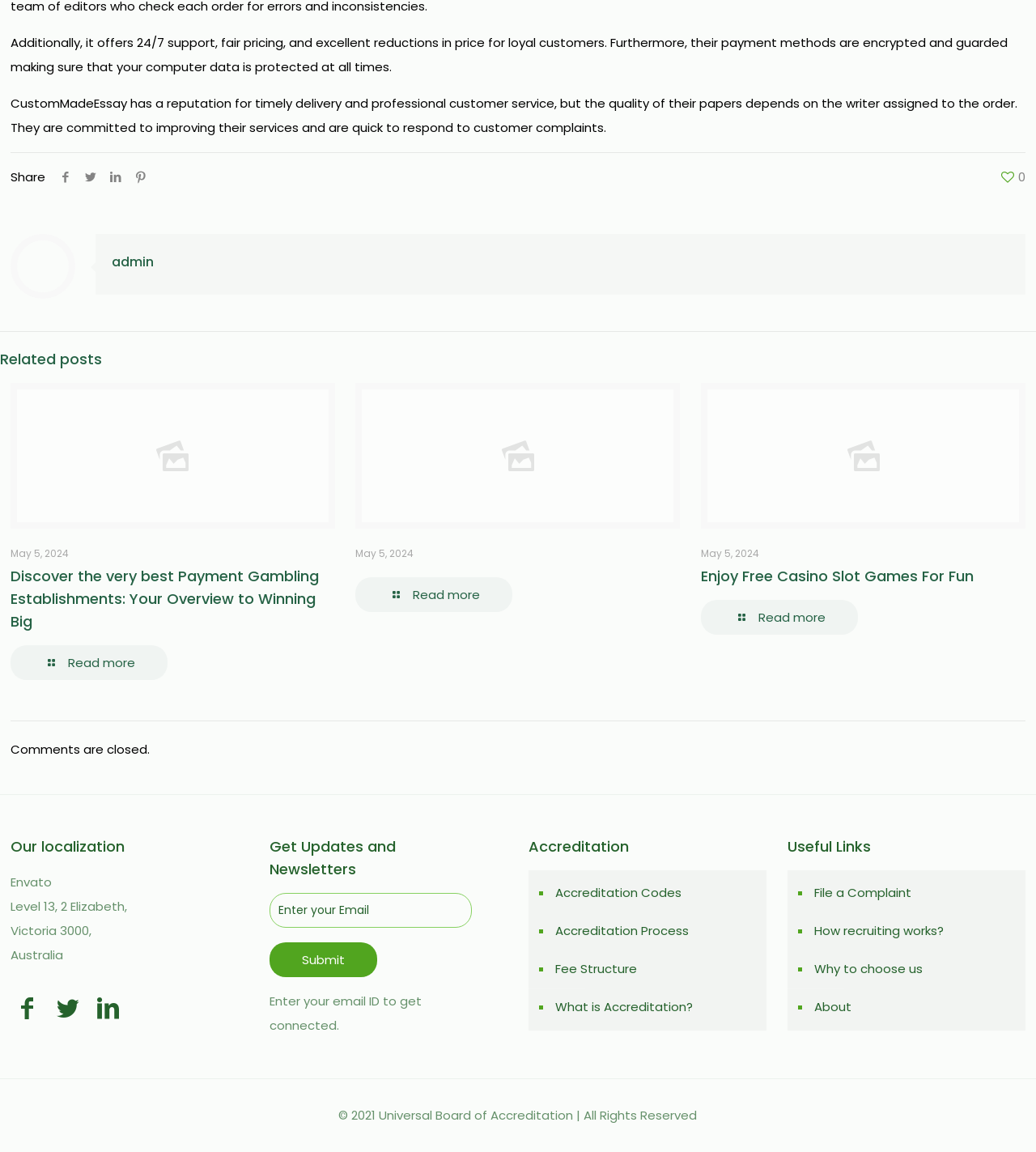Given the following UI element description: "About", find the bounding box coordinates in the webpage screenshot.

[0.783, 0.858, 0.982, 0.891]